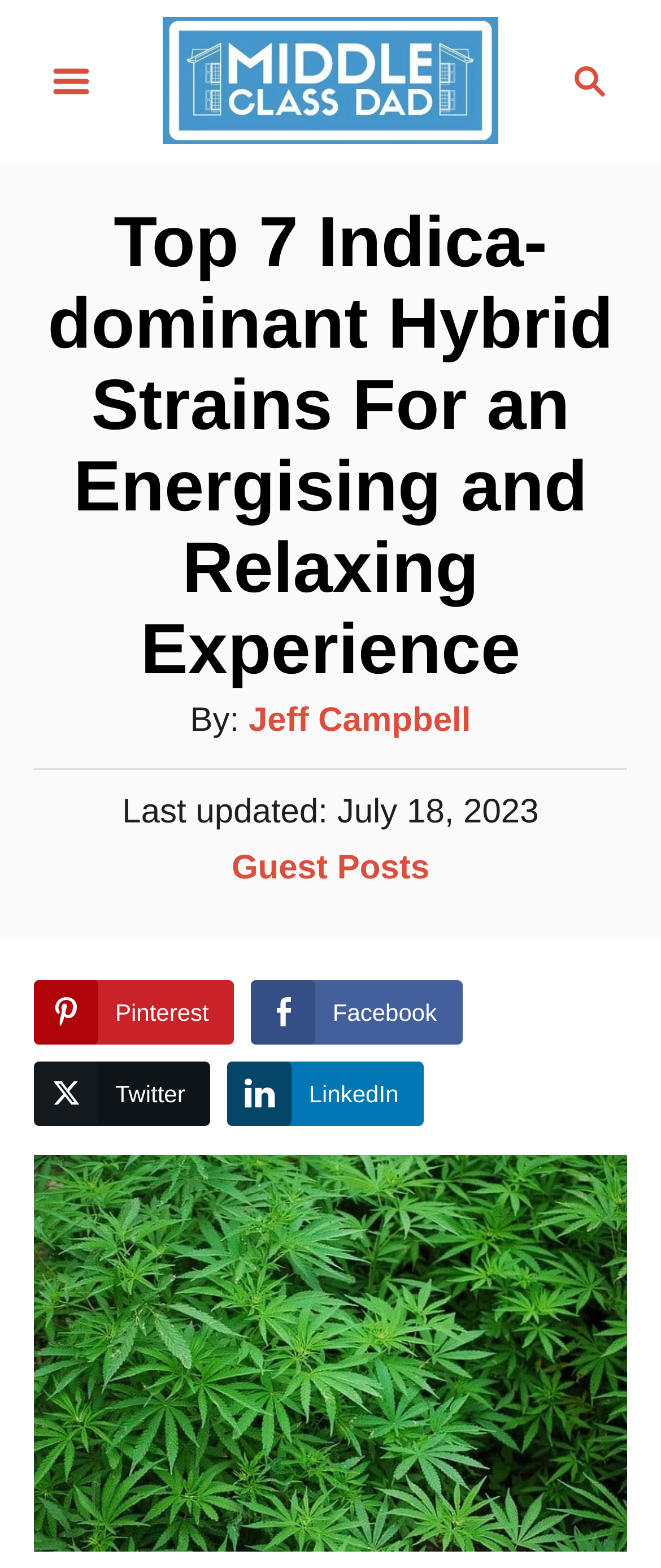Please give a one-word or short phrase response to the following question: 
What is the position of the search button?

Top right